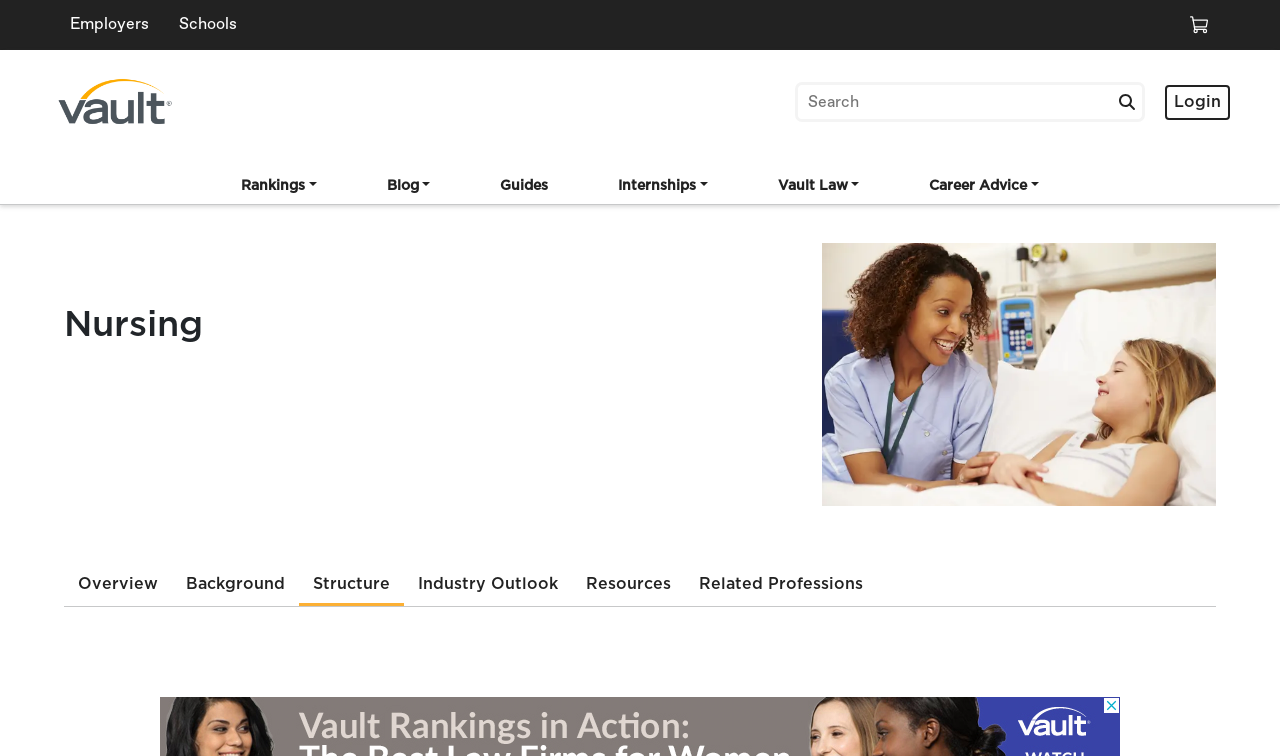Please reply to the following question using a single word or phrase: 
How many tabs are in the top navigation bar?

6